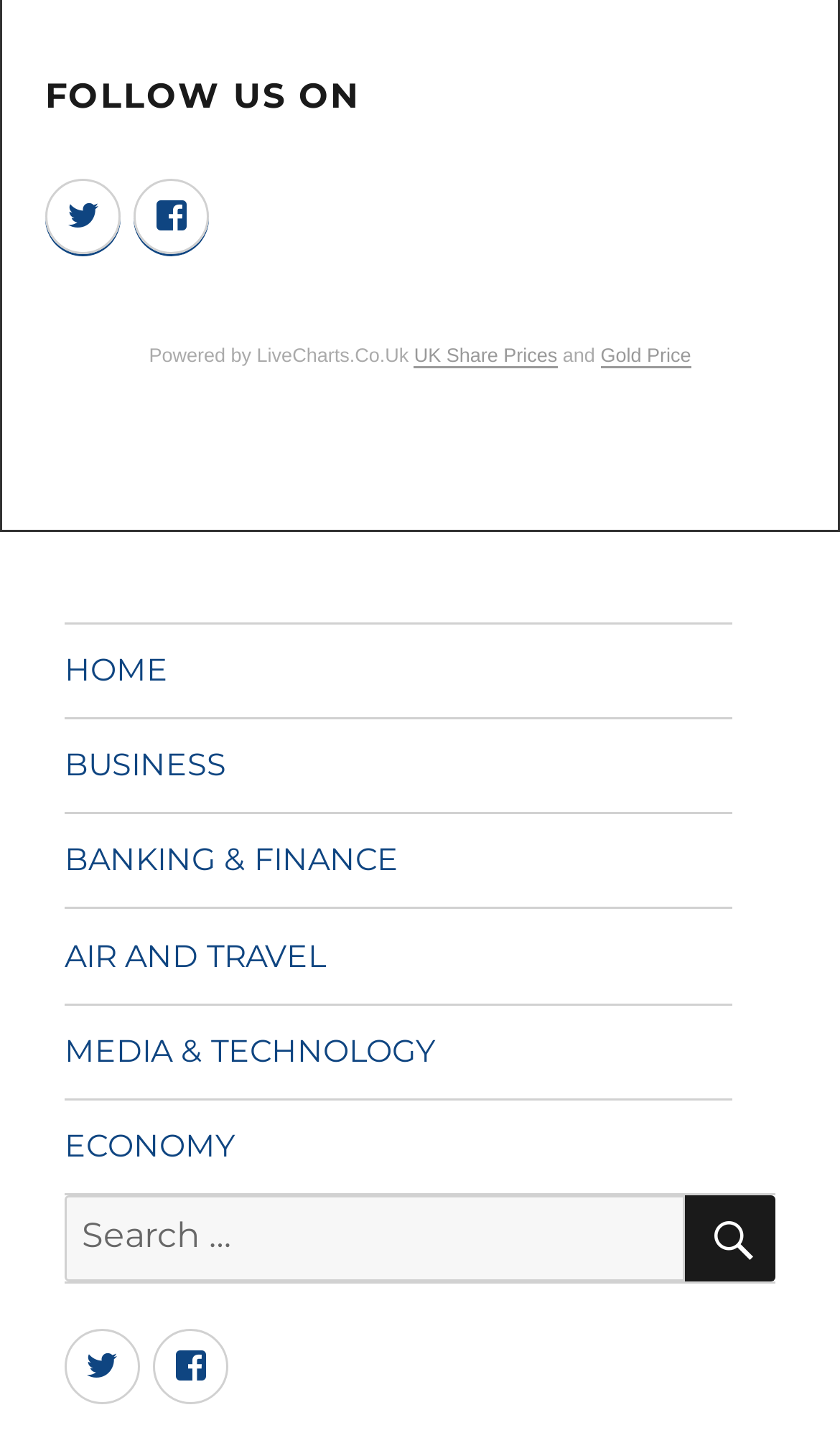Determine the bounding box coordinates of the clickable region to follow the instruction: "Search for something".

[0.077, 0.826, 0.815, 0.885]